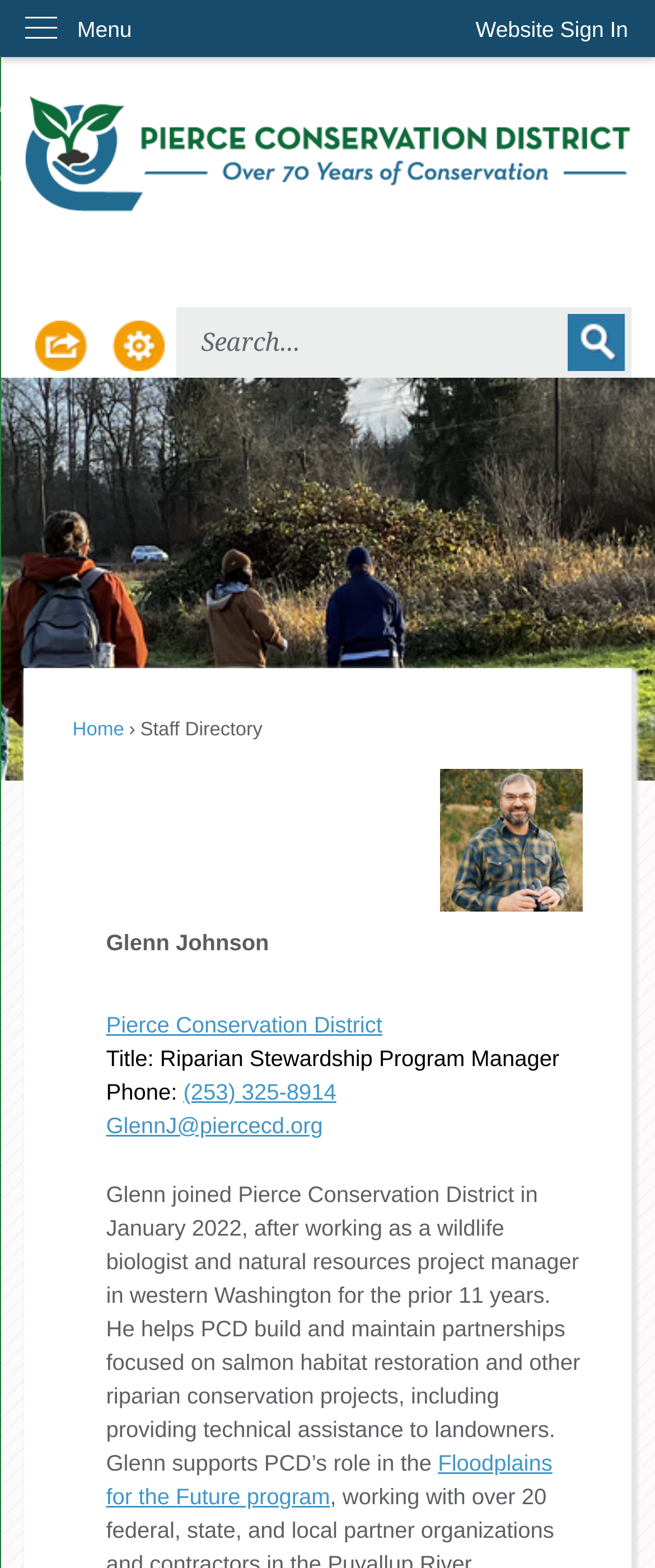Please find the bounding box coordinates of the clickable region needed to complete the following instruction: "View Glenn Johnson's profile". The bounding box coordinates must consist of four float numbers between 0 and 1, i.e., [left, top, right, bottom].

[0.671, 0.49, 0.889, 0.581]